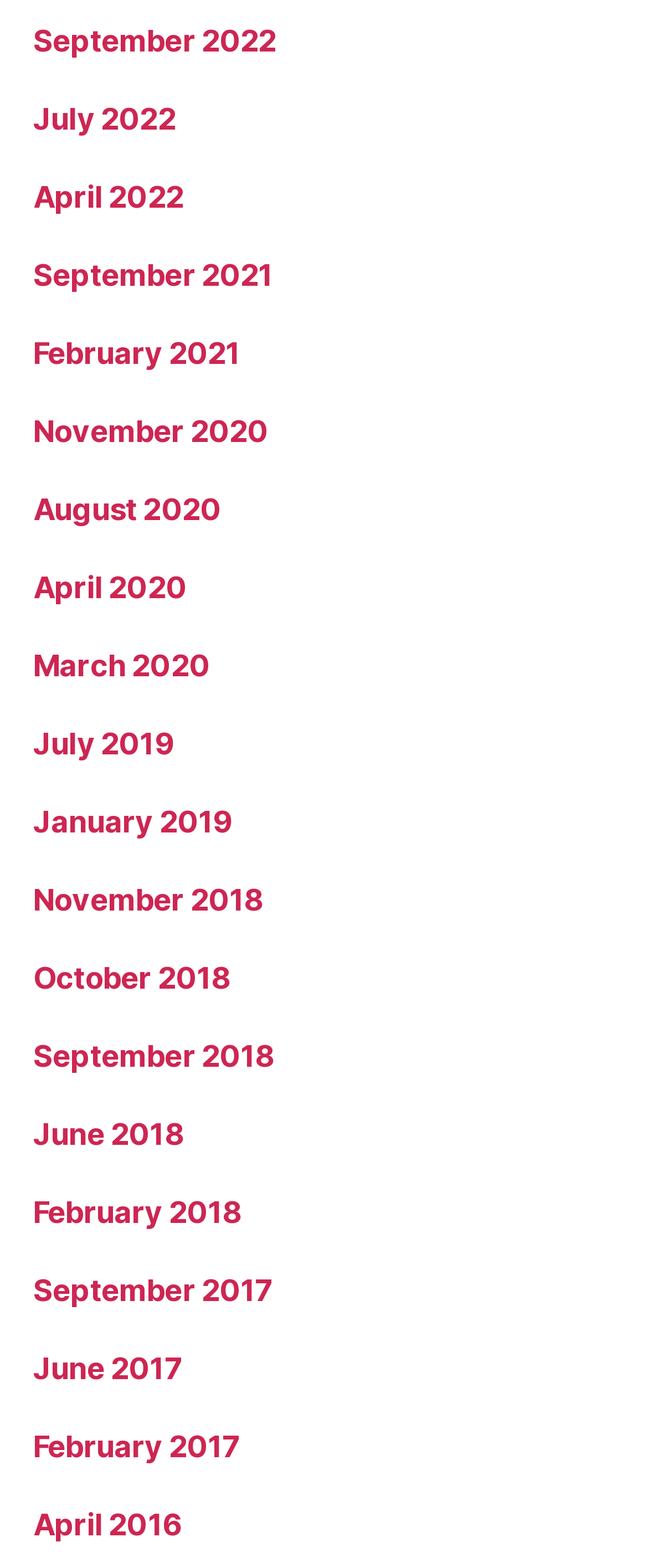Could you highlight the region that needs to be clicked to execute the instruction: "go to July 2022"?

[0.051, 0.064, 0.271, 0.086]